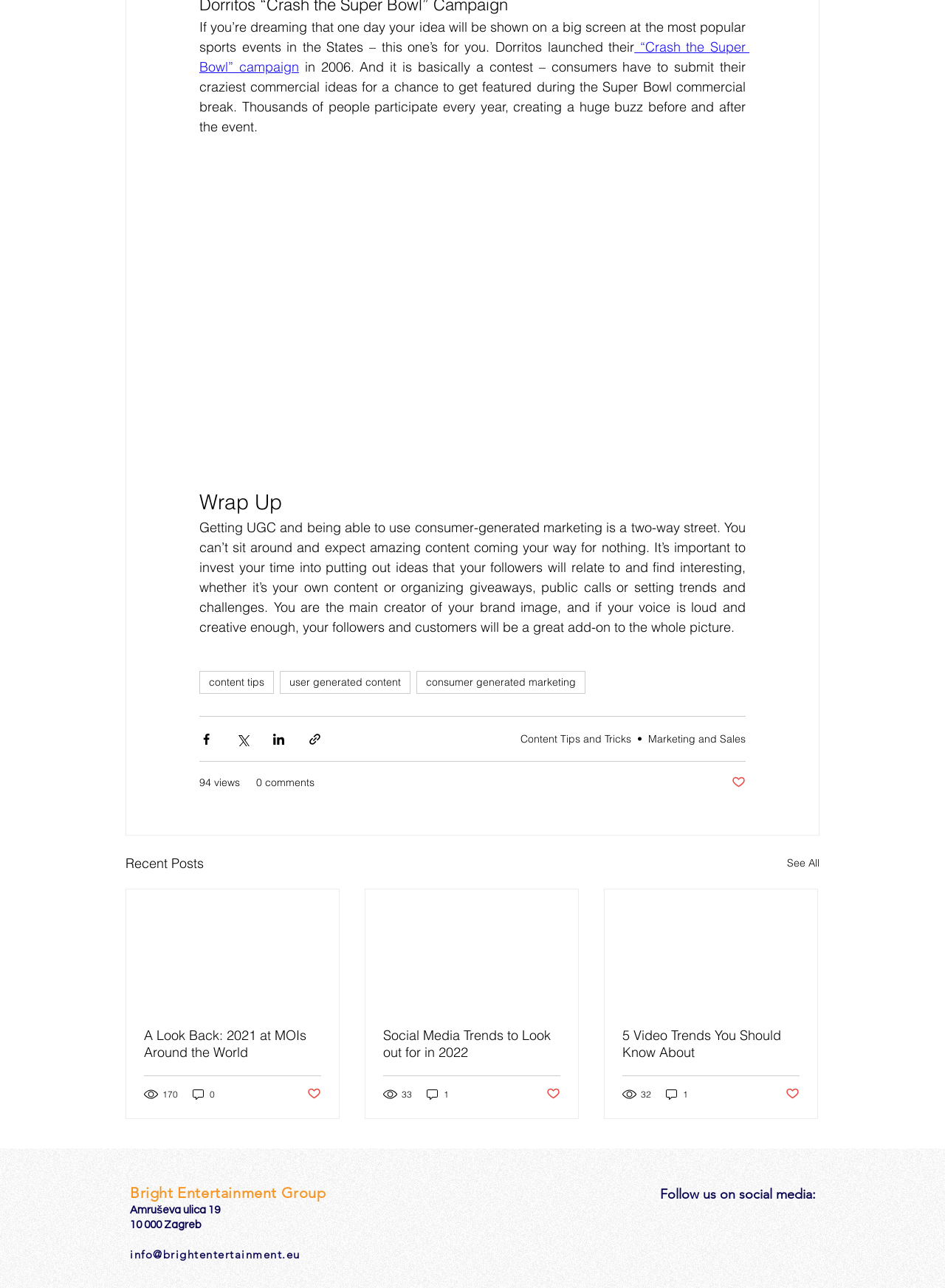Respond with a single word or phrase to the following question:
What is the address of Bright Entertainment Group?

Amruševa ulica 19, 10 000 Zagreb